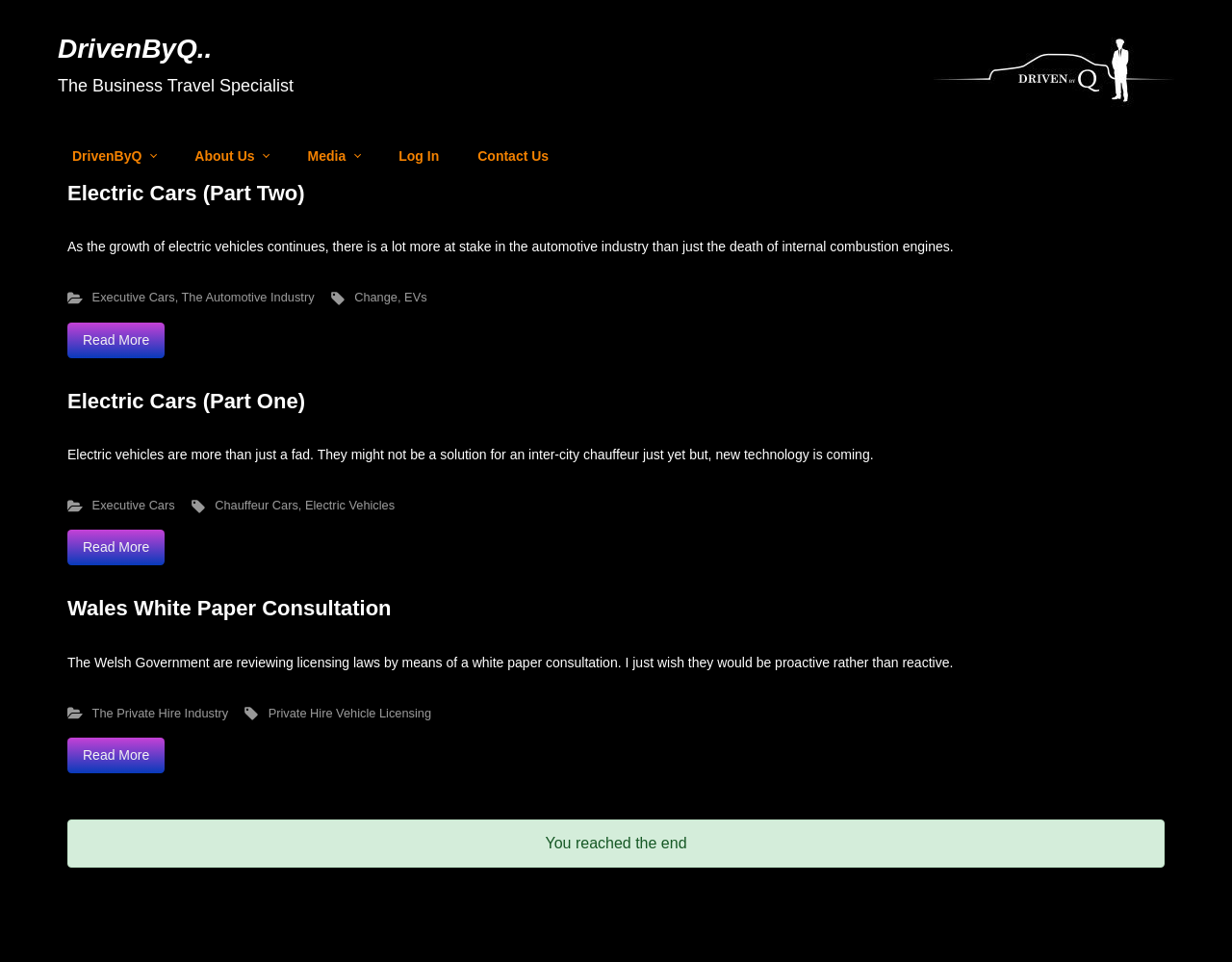Please find the bounding box coordinates of the element that must be clicked to perform the given instruction: "Click the 'Read More' link in the first article". The coordinates should be four float numbers from 0 to 1, i.e., [left, top, right, bottom].

[0.055, 0.335, 0.134, 0.372]